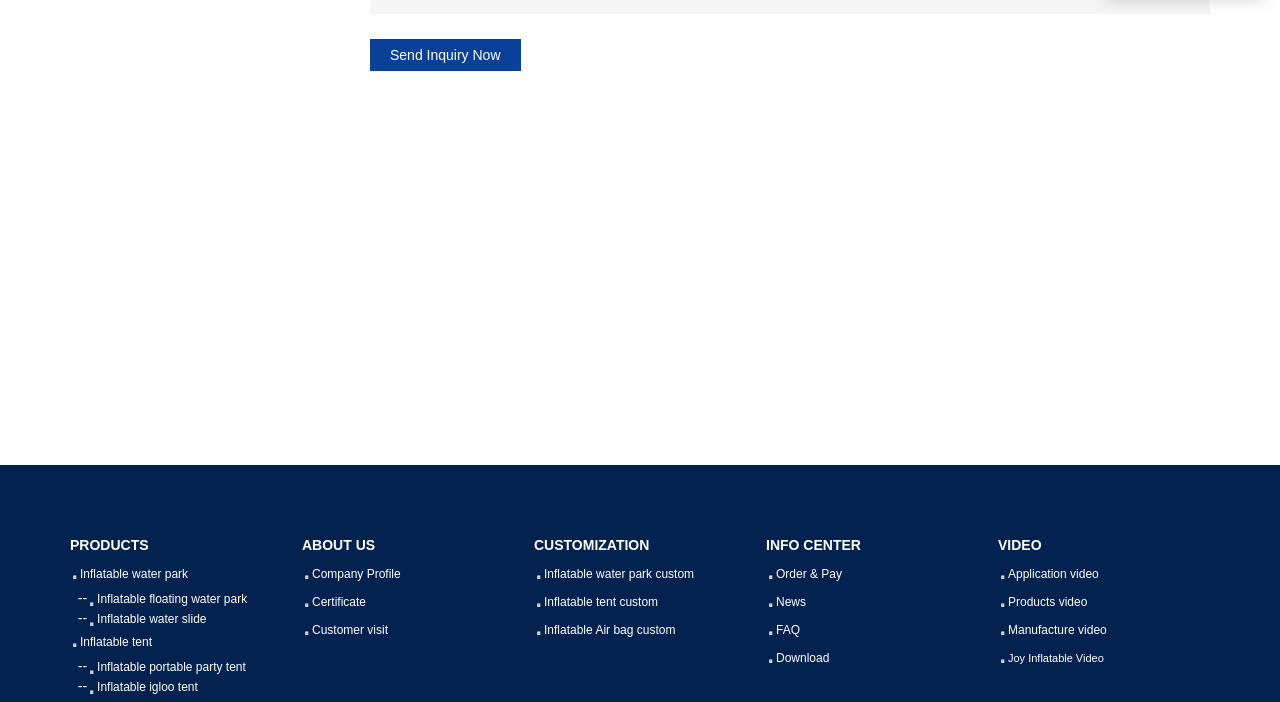Provide a short, one-word or phrase answer to the question below:
What is the topic of the videos available on this website?

Product and company videos